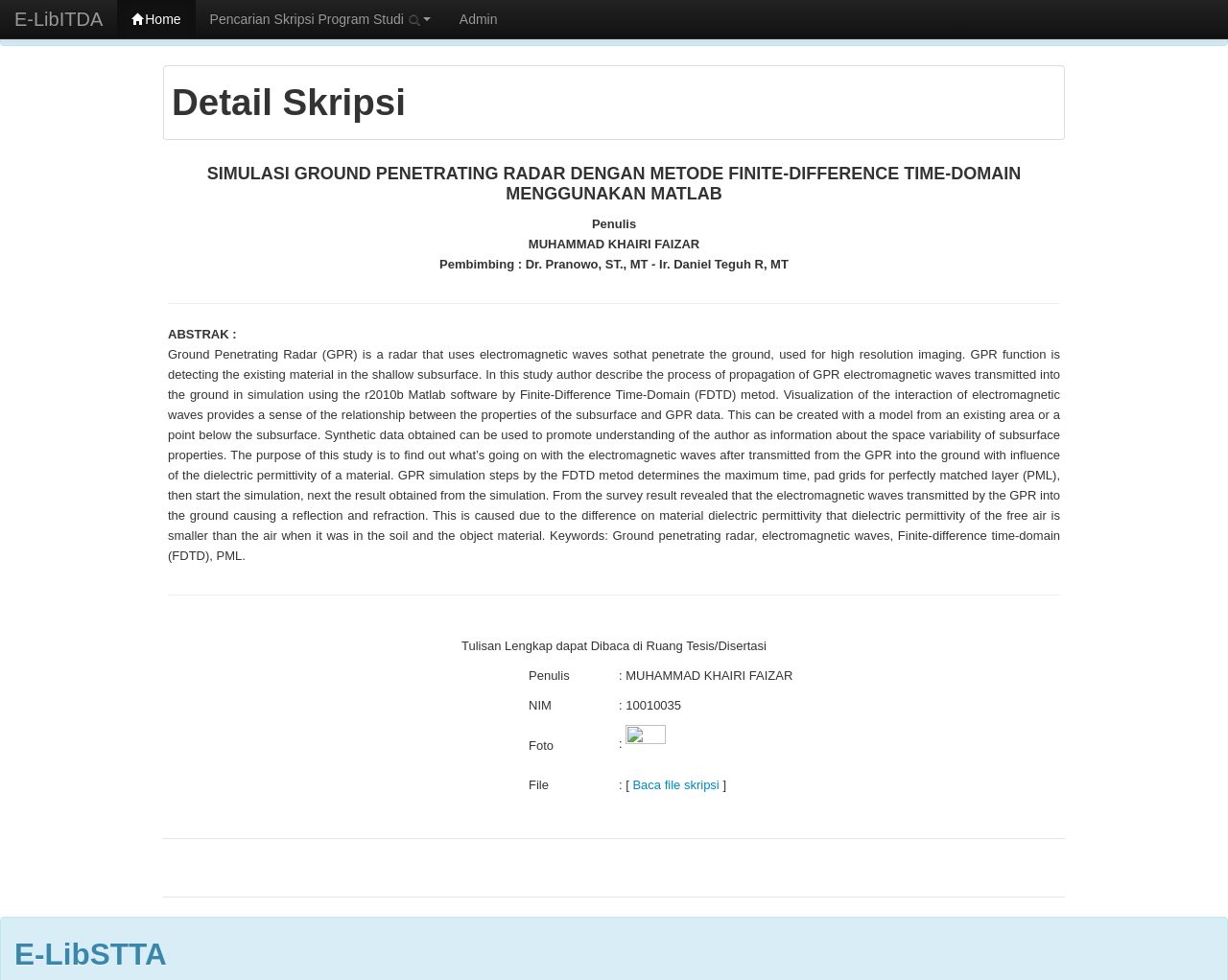Determine the bounding box for the described HTML element: "Baca file skripsi". Ensure the coordinates are four float numbers between 0 and 1 in the format [left, top, right, bottom].

[0.515, 0.794, 0.586, 0.808]